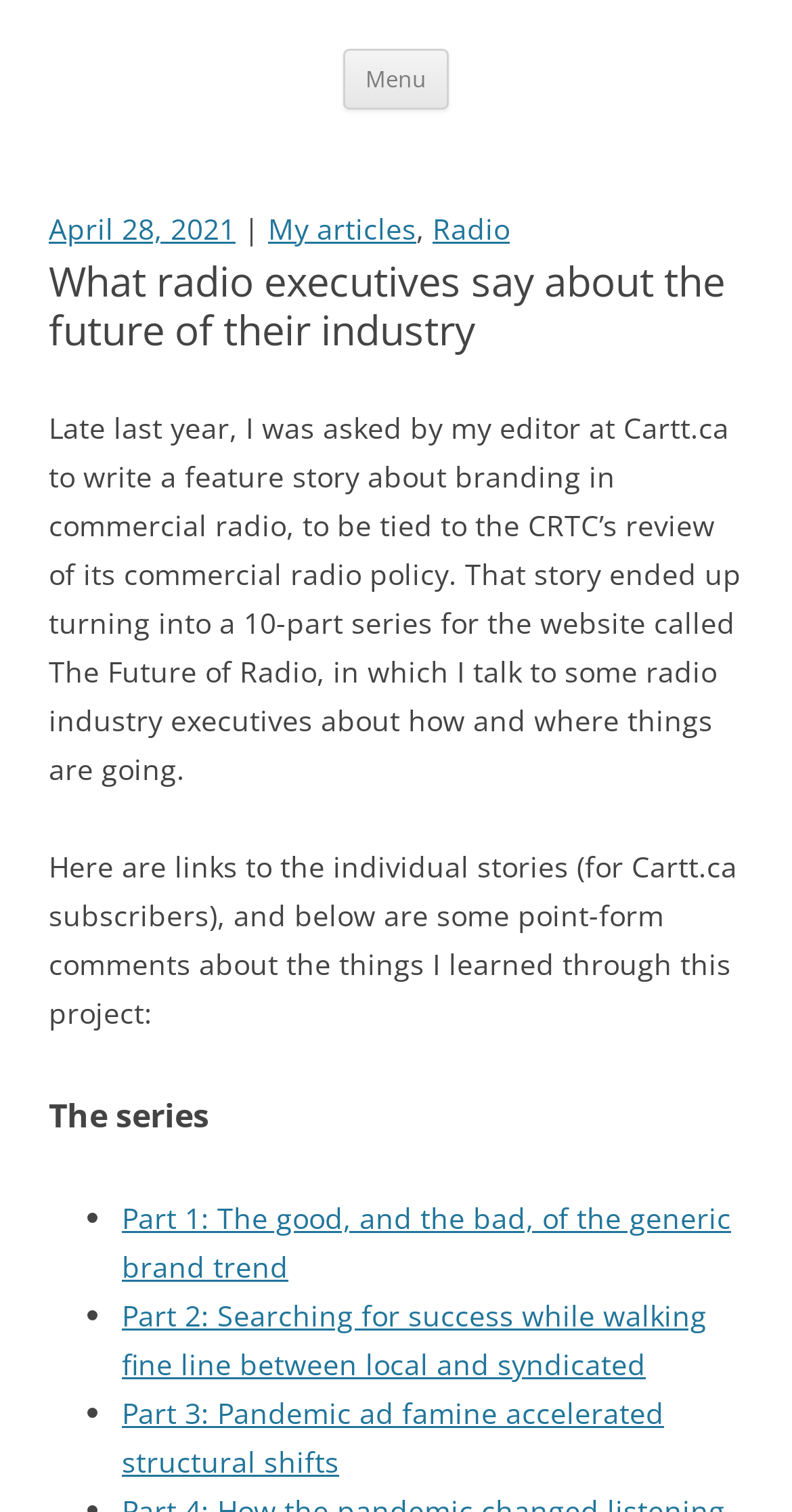Answer the question briefly using a single word or phrase: 
What is the topic of the feature story?

Branding in commercial radio